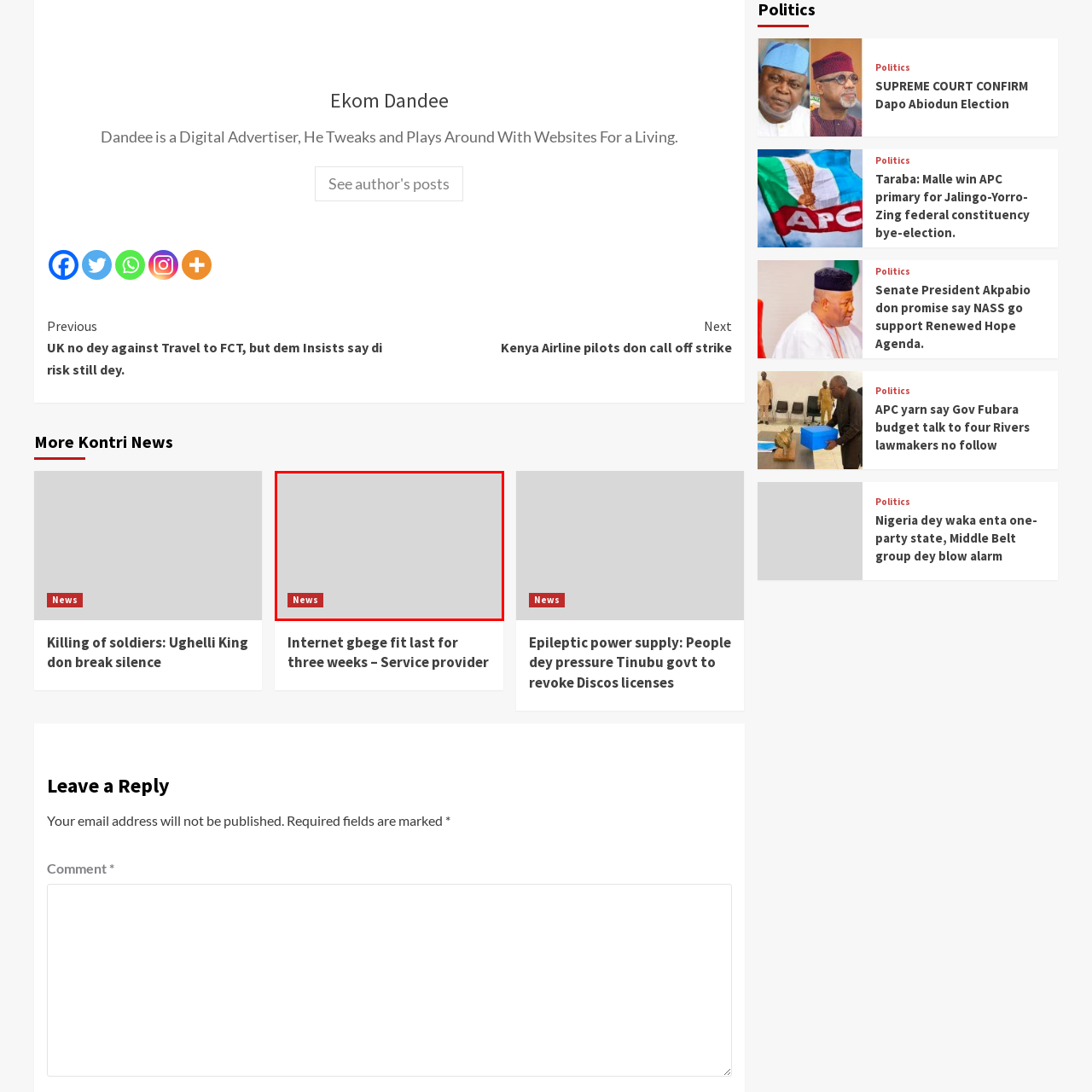Provide an in-depth description of the image within the red bounding box.

The image features a prominent link labeled "News" positioned within a figure, possibly indicating a news article or report. The background is light gray, providing a neutral tone that contrasts with the red rectangular button displaying the "News" link. This suggests that the link is intended to guide viewers to further information or updates on the topic discussed in conjunction with this visual element. The context suggests it is part of a digital news platform, inviting users to explore recent developments or articles related to current events.